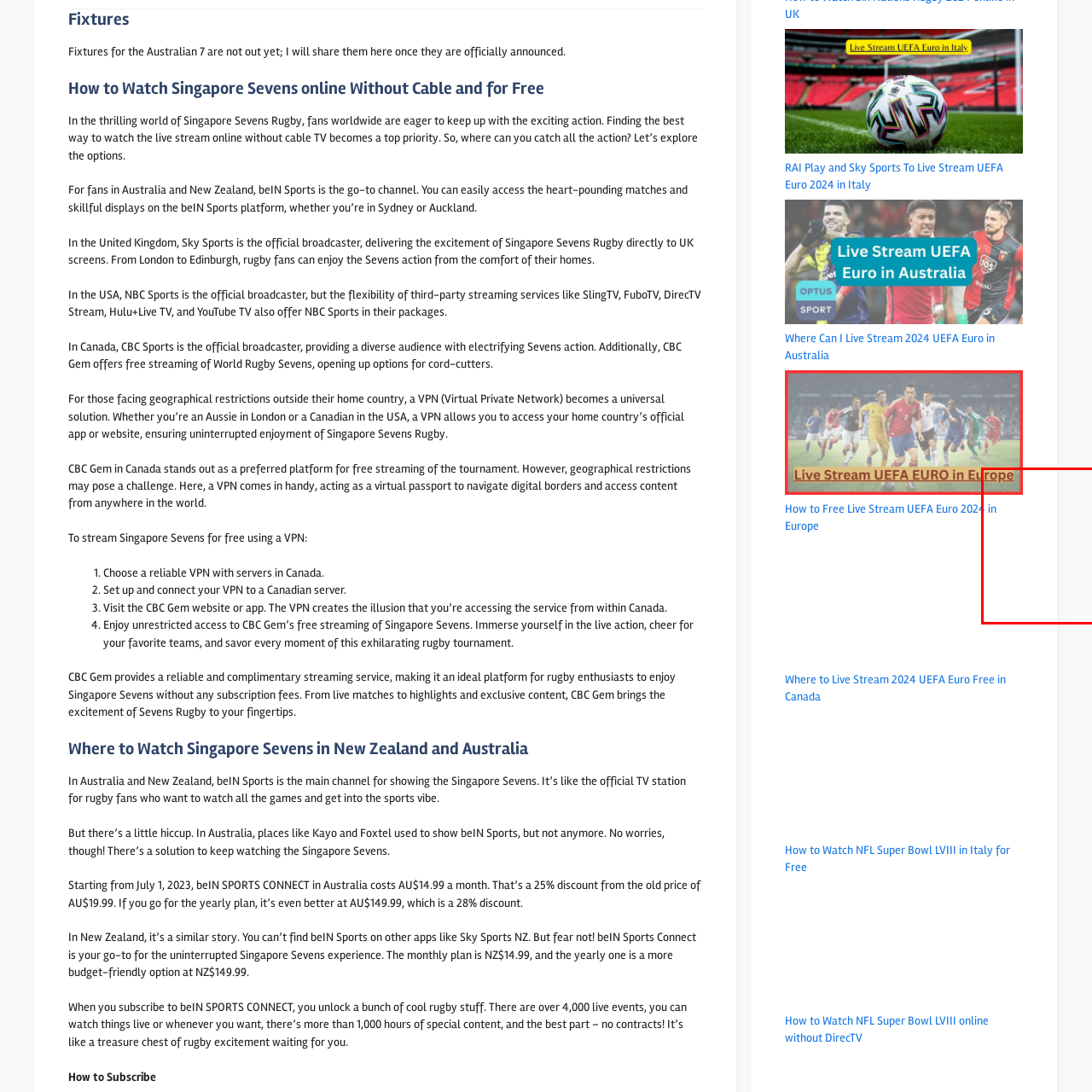What surrounds the text?
Review the image encased within the red bounding box and supply a detailed answer according to the visual information available.

Surrounding the text is a decorative border, enhancing its visual appeal and making the graphical element more noticeable.